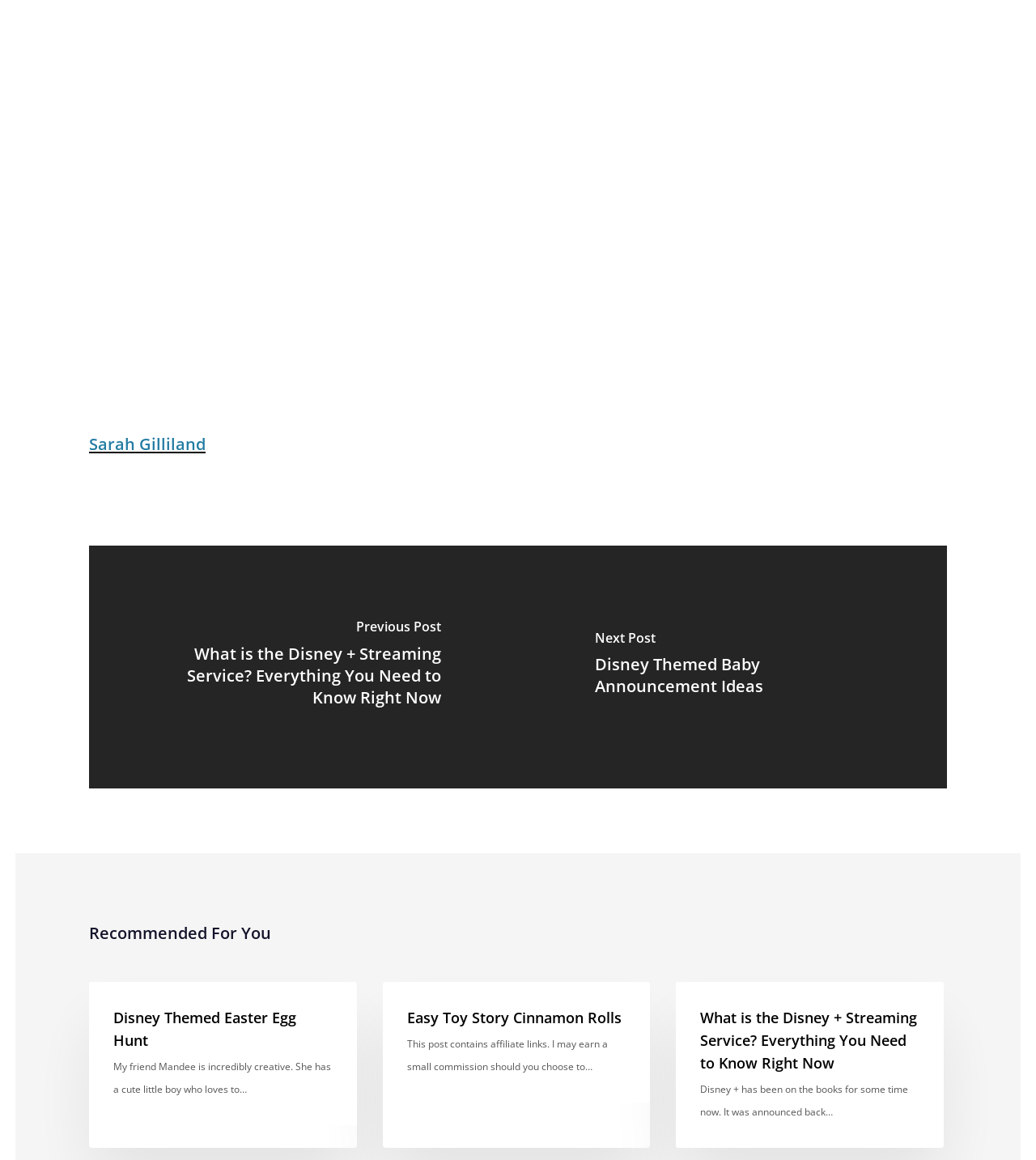Bounding box coordinates are to be given in the format (top-left x, top-left y, bottom-right x, bottom-right y). All values must be floating point numbers between 0 and 1. Provide the bounding box coordinate for the UI element described as: Sarah Gilliland

[0.086, 0.373, 0.198, 0.392]